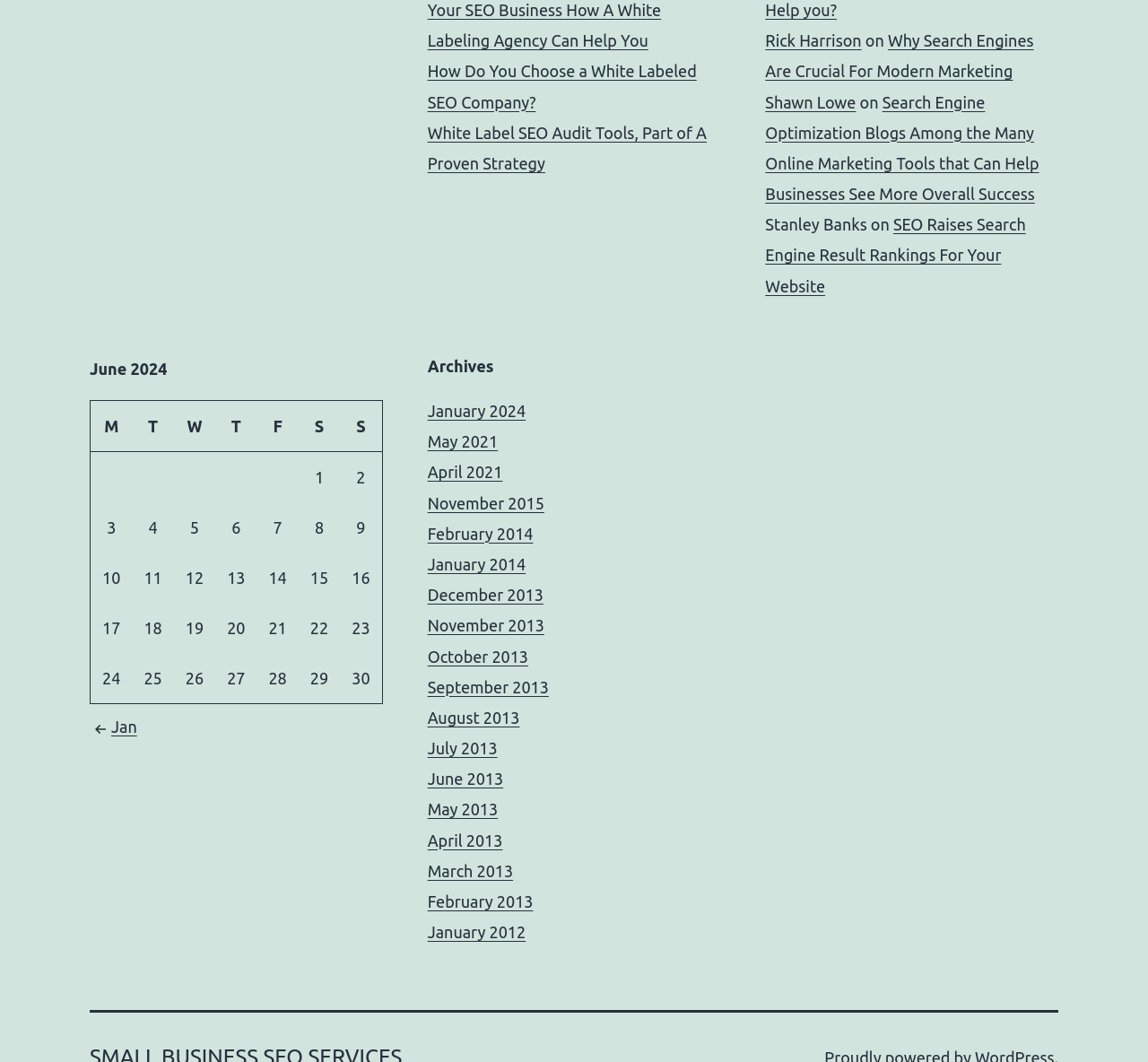Provide the bounding box coordinates of the section that needs to be clicked to accomplish the following instruction: "Navigate to 'Previous and next months'."

[0.078, 0.672, 0.333, 0.698]